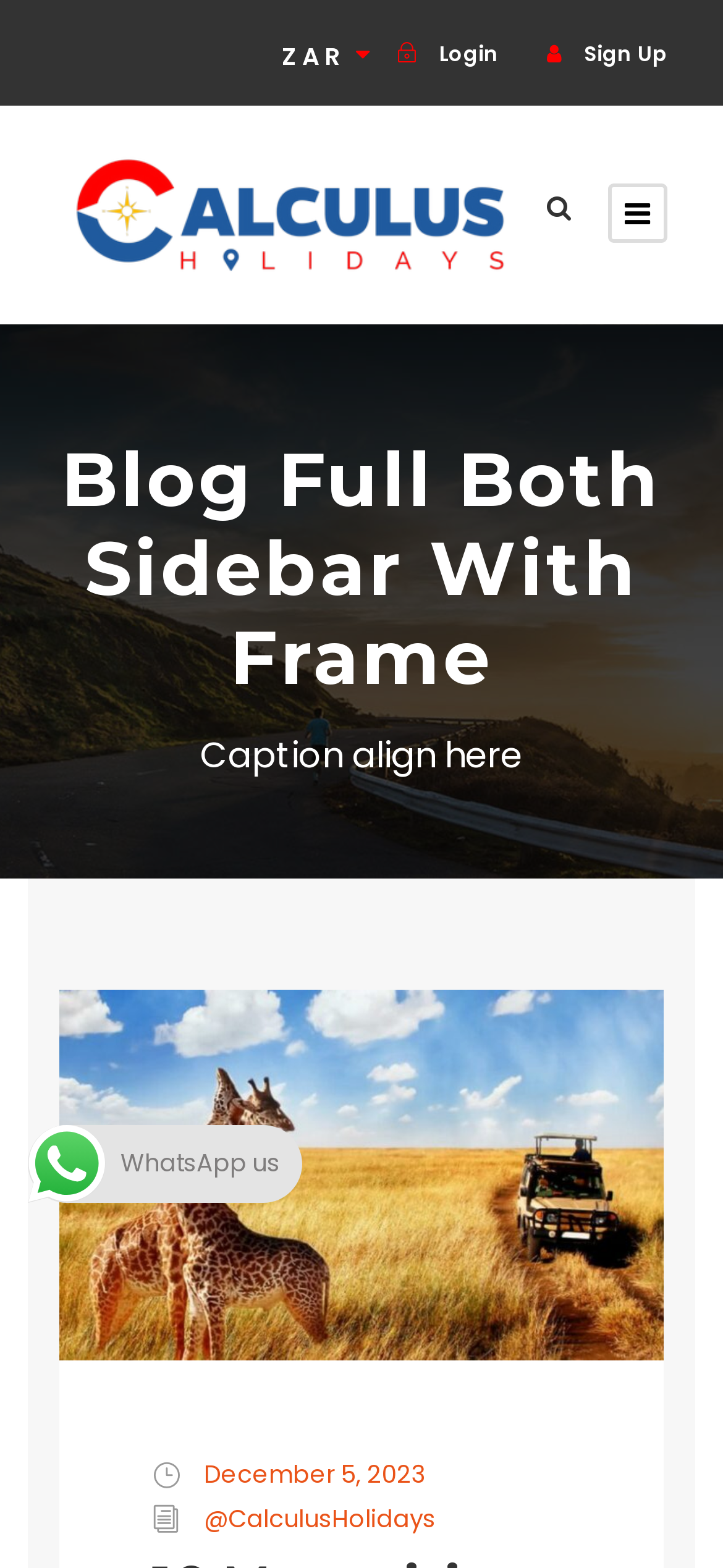Give a complete and precise description of the webpage's appearance.

The webpage appears to be a blog with a title "Blog Full Both Sidebar With Frame – Calculus Holidays". At the top, there are three links: "~Login" and "\uf007 Sign Up" on the right side, and a currency indicator "ZAR" on the left side. 

Below the top section, there is a large banner that spans almost the entire width of the page, containing an image. To the right of the banner, there is a small icon "\uf0c9". 

The main content of the blog starts with a heading "Blog Full Both Sidebar With Frame", which is centered near the top of the page. Below the heading, there is a static text "Caption align here". 

Further down, there is another link that spans almost the entire width of the page, containing an image. At the very bottom of the page, there are three links: "December 5, 2023", "@CalculusHolidays", and an icon "\uf106" on the right side. 

On the left side, near the bottom of the page, there is an image and a static text "WhatsApp us".